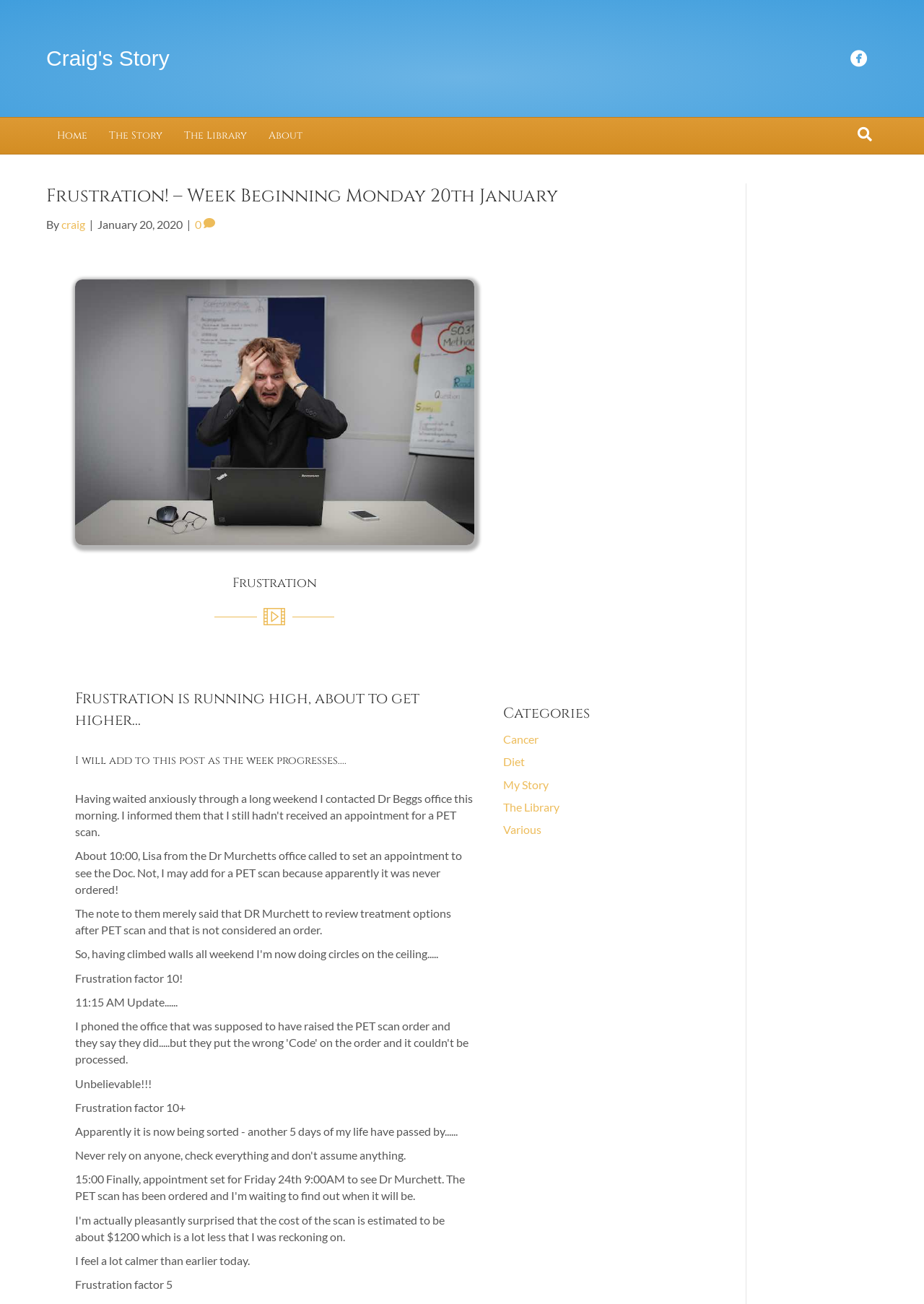What is the author's name?
Provide an in-depth and detailed answer to the question.

The author's name is mentioned in the header section of the webpage, where it says 'By craig | January 20, 2020'.